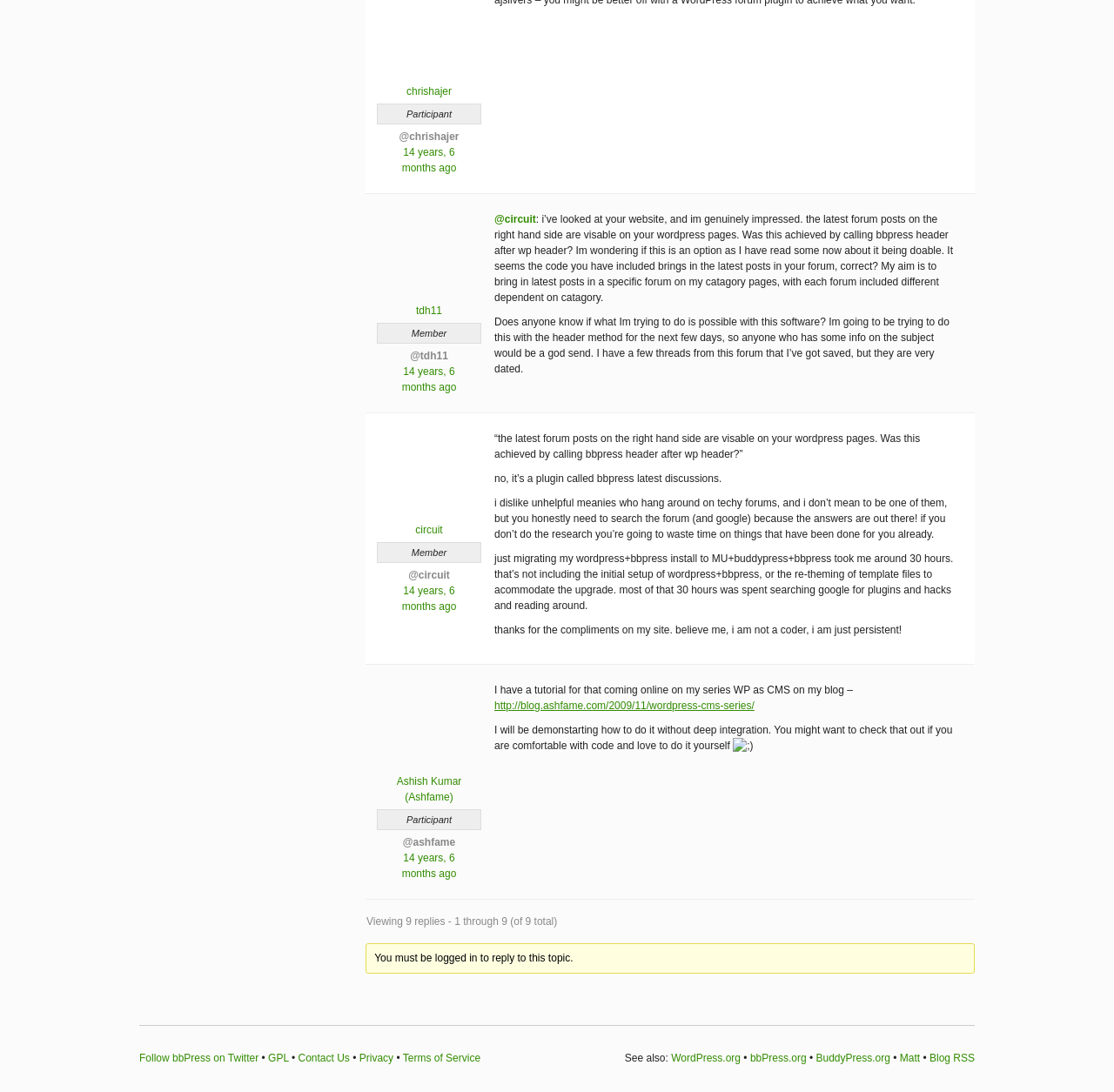Please provide the bounding box coordinate of the region that matches the element description: Follow bbPress on Twitter. Coordinates should be in the format (top-left x, top-left y, bottom-right x, bottom-right y) and all values should be between 0 and 1.

[0.125, 0.963, 0.232, 0.974]